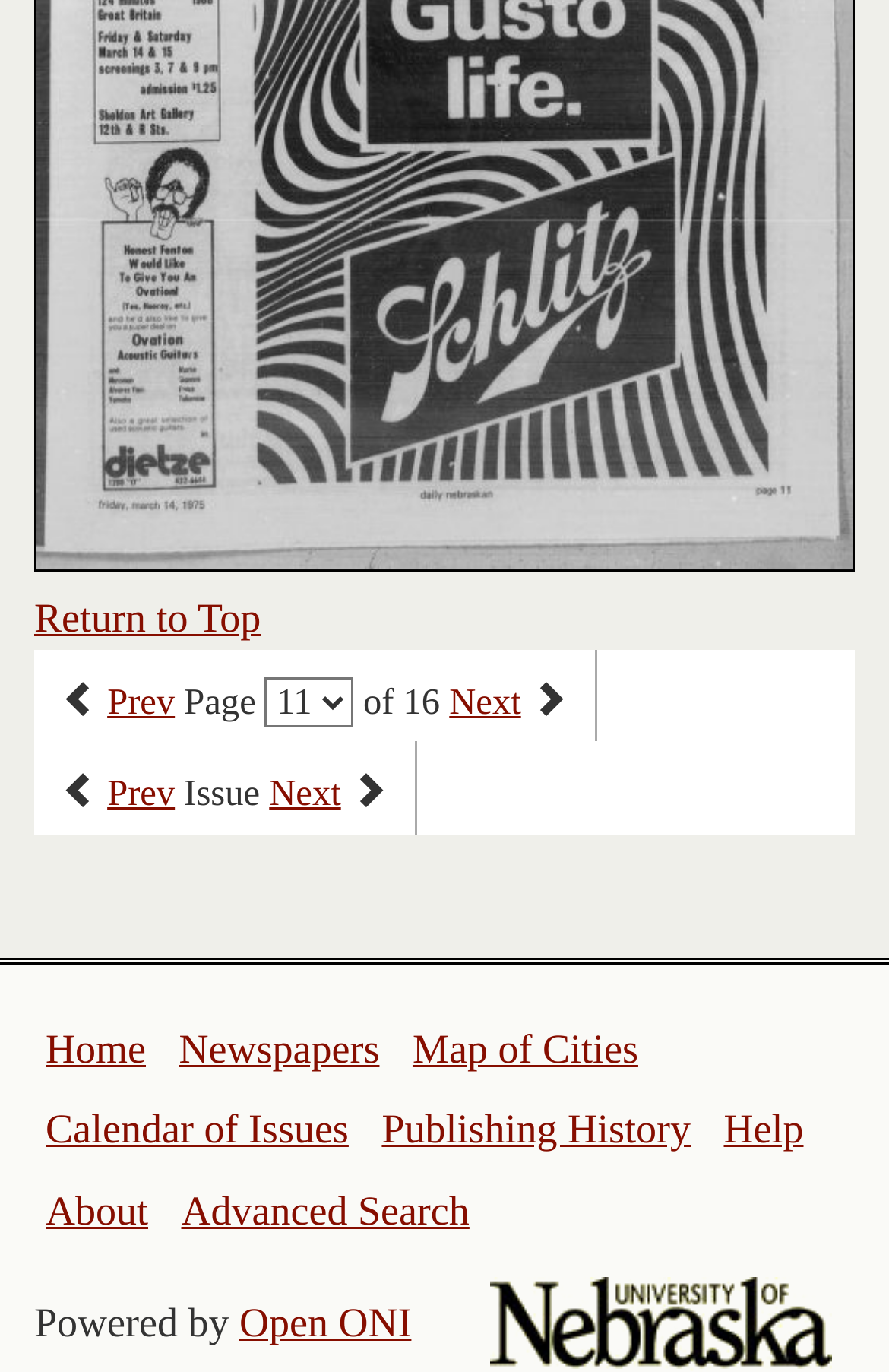Identify the bounding box coordinates for the region to click in order to carry out this instruction: "search using advanced search". Provide the coordinates using four float numbers between 0 and 1, formatted as [left, top, right, bottom].

[0.204, 0.866, 0.528, 0.899]